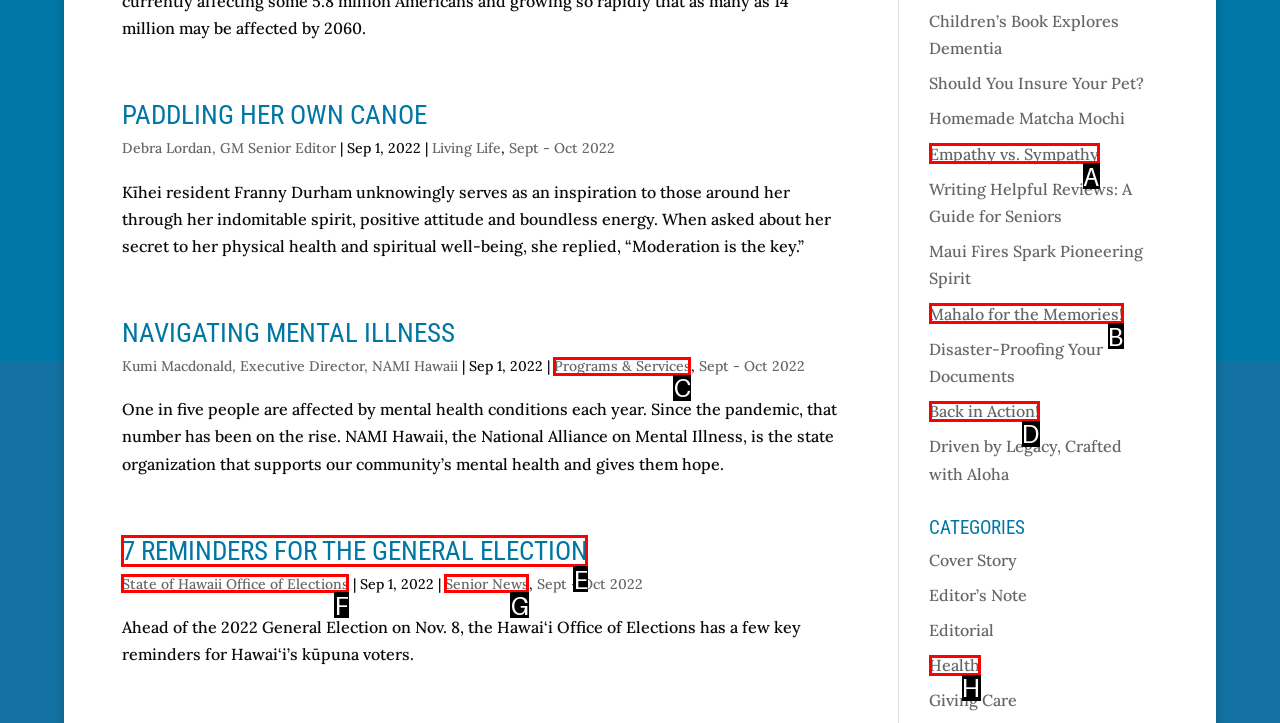Identify the correct lettered option to click in order to perform this task: Explore the '7 REMINDERS FOR THE GENERAL ELECTION'. Respond with the letter.

E